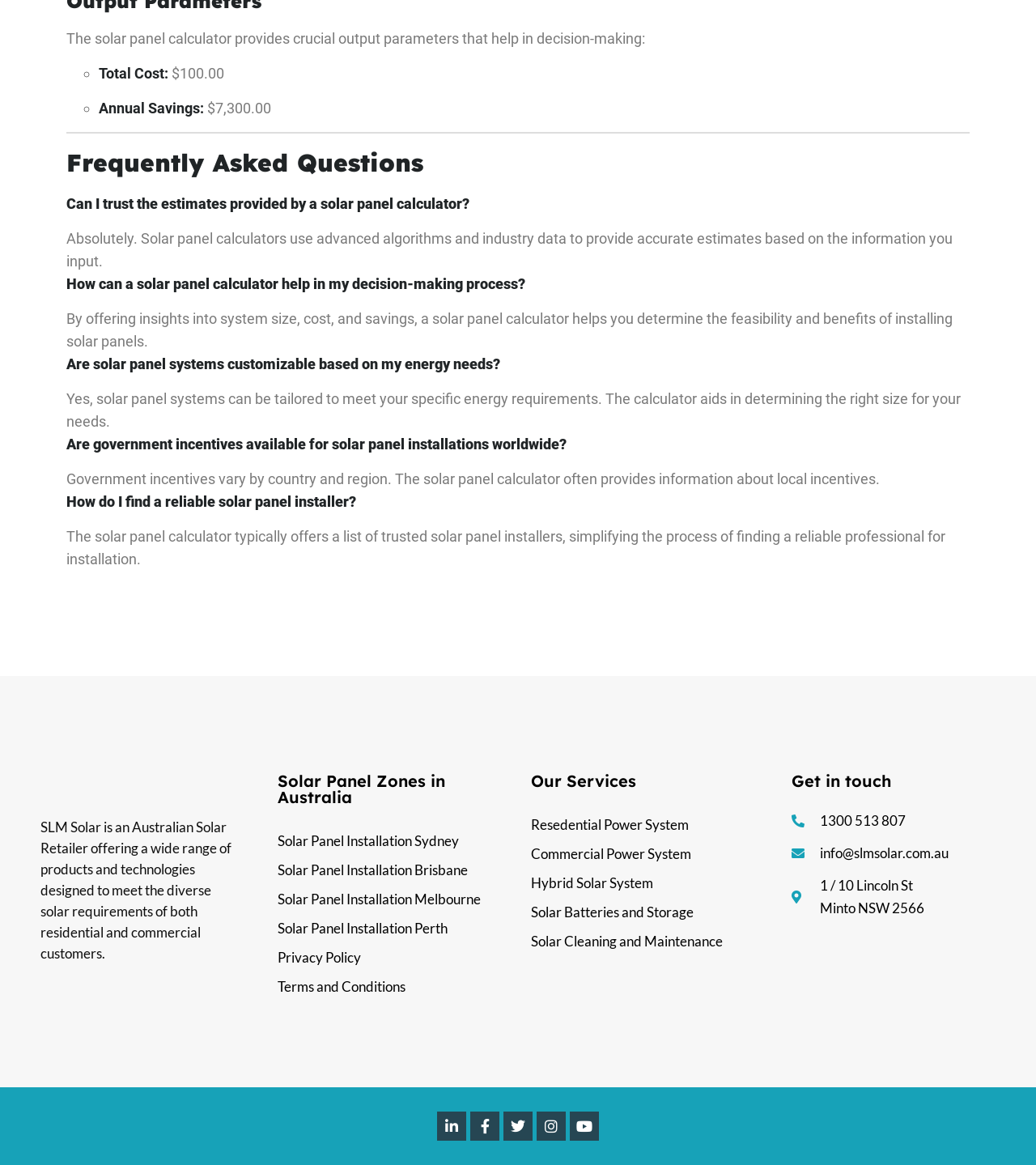Predict the bounding box coordinates of the area that should be clicked to accomplish the following instruction: "Click on the 'Get in touch' link". The bounding box coordinates should consist of four float numbers between 0 and 1, i.e., [left, top, right, bottom].

[0.764, 0.695, 0.92, 0.715]